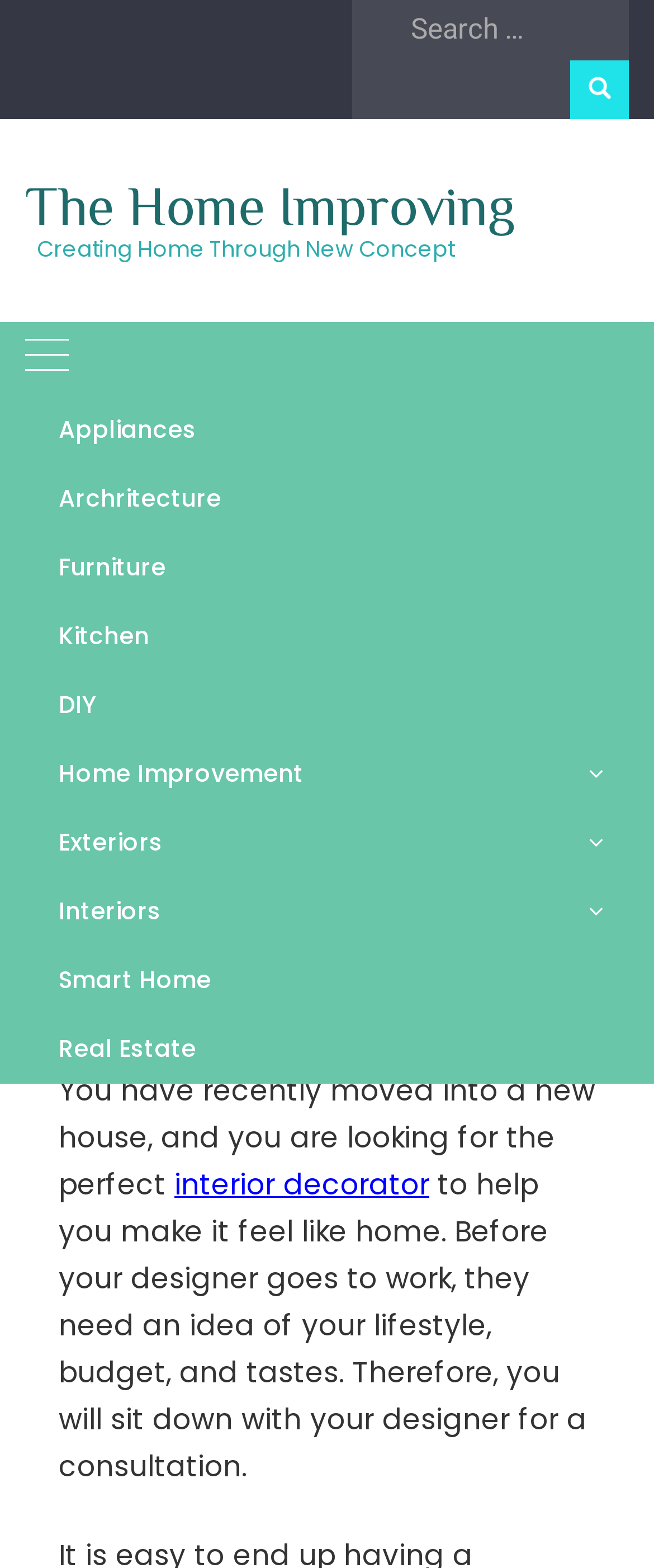Determine the bounding box coordinates for the region that must be clicked to execute the following instruction: "Go to the Interiors page".

[0.051, 0.56, 0.962, 0.603]